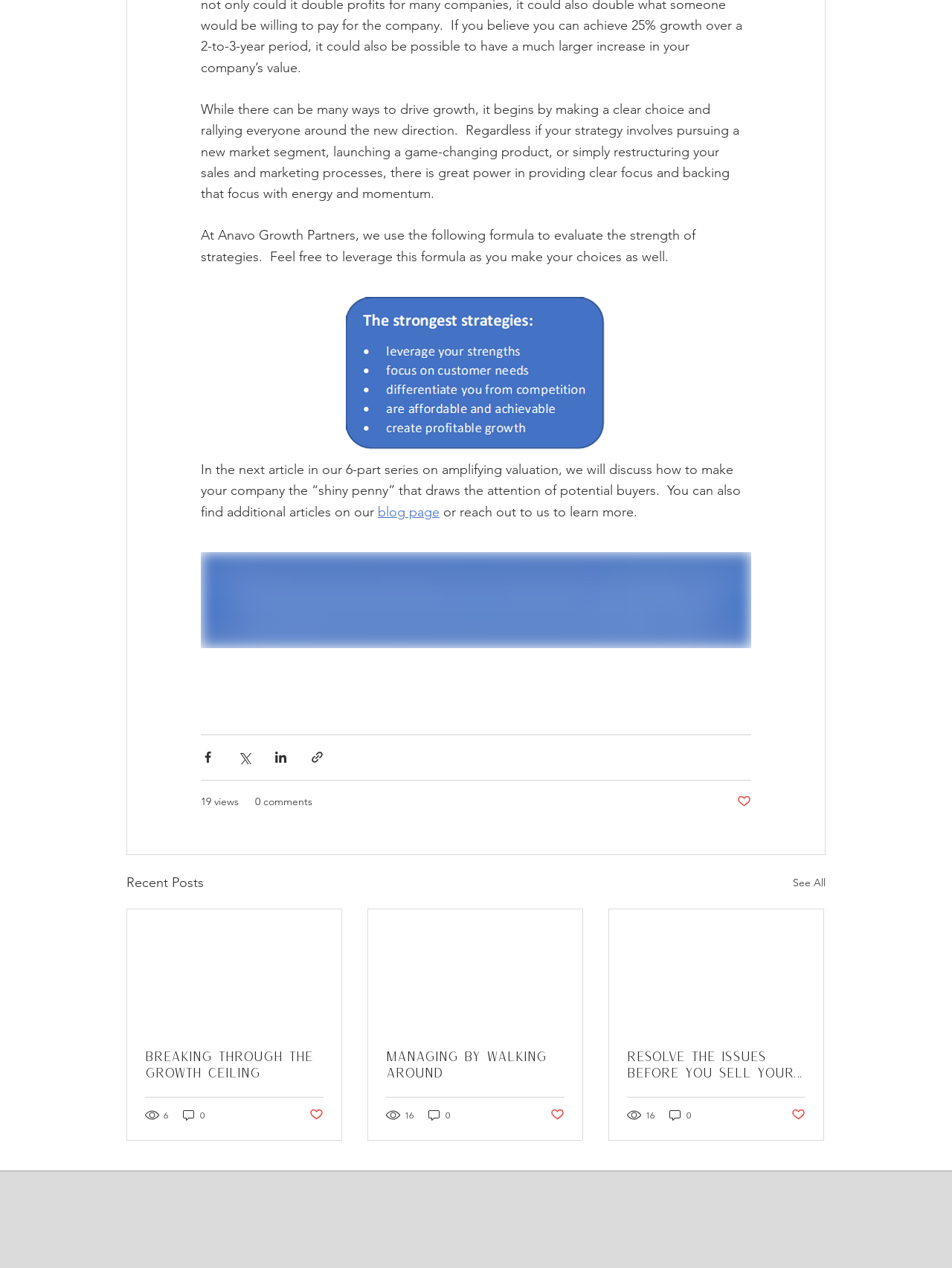What is the title of the first article?
Provide a well-explained and detailed answer to the question.

The first article is located under the 'Recent Posts' section, and its title is 'Breaking Through the Growth Ceiling', which is a link.